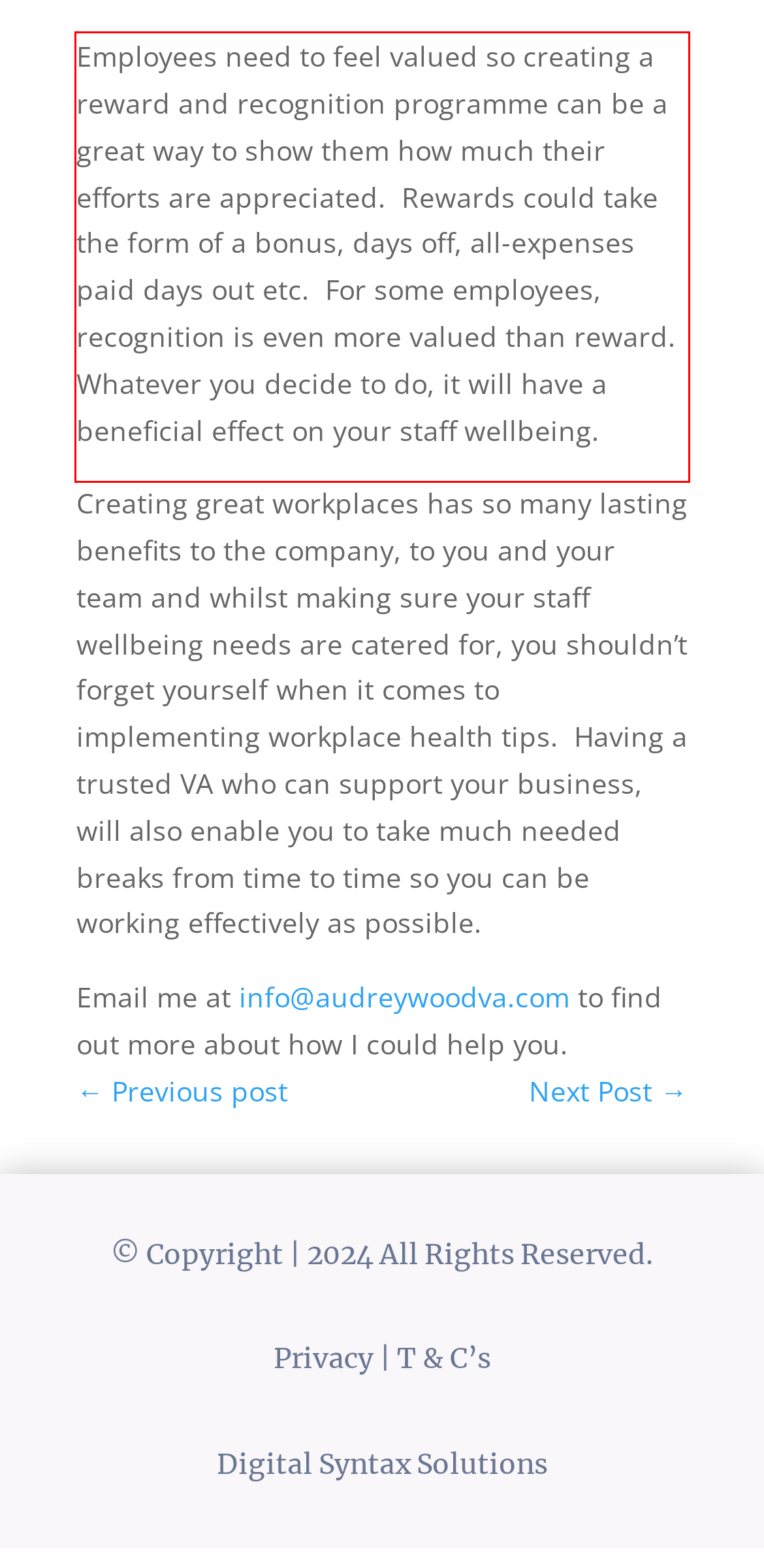Analyze the screenshot of the webpage that features a red bounding box and recognize the text content enclosed within this red bounding box.

Employees need to feel valued so creating a reward and recognition programme can be a great way to show them how much their efforts are appreciated. Rewards could take the form of a bonus, days off, all-expenses paid days out etc. For some employees, recognition is even more valued than reward. Whatever you decide to do, it will have a beneficial effect on your staff wellbeing.